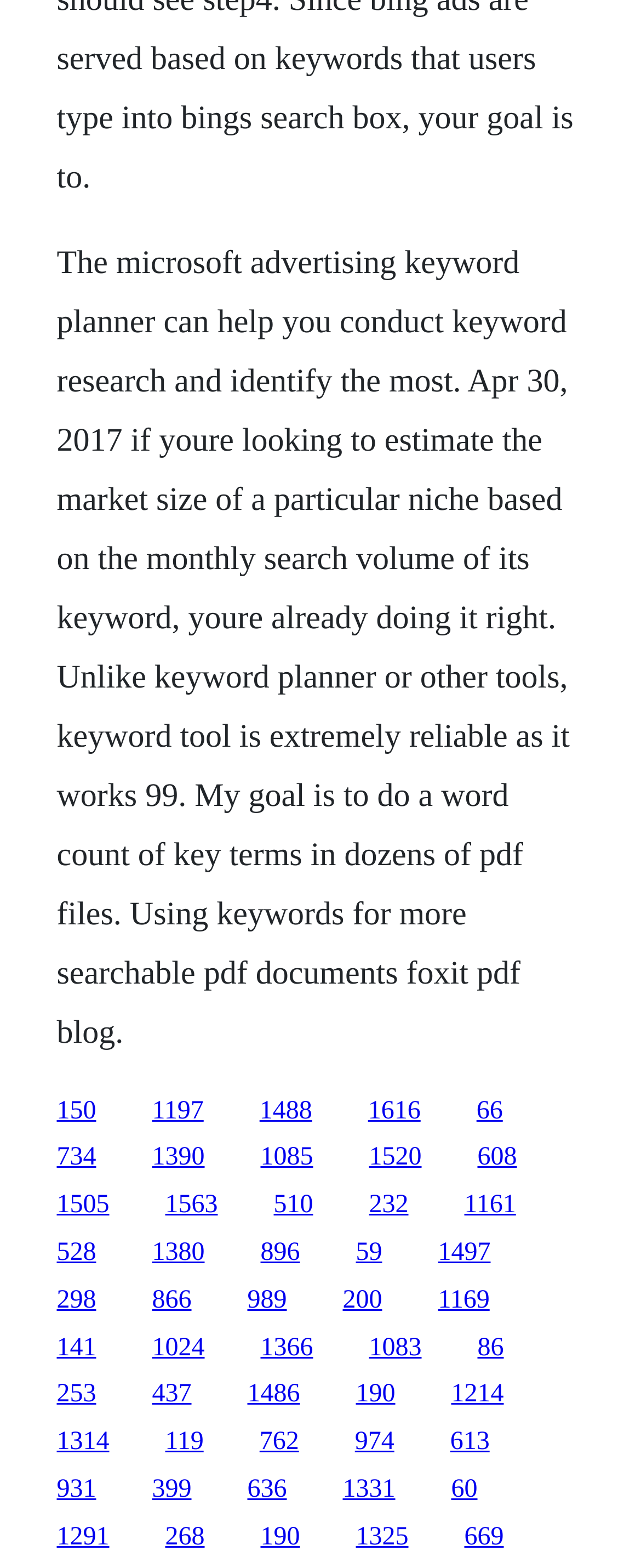What is the topic of the webpage?
Provide a concise answer using a single word or phrase based on the image.

Keyword research